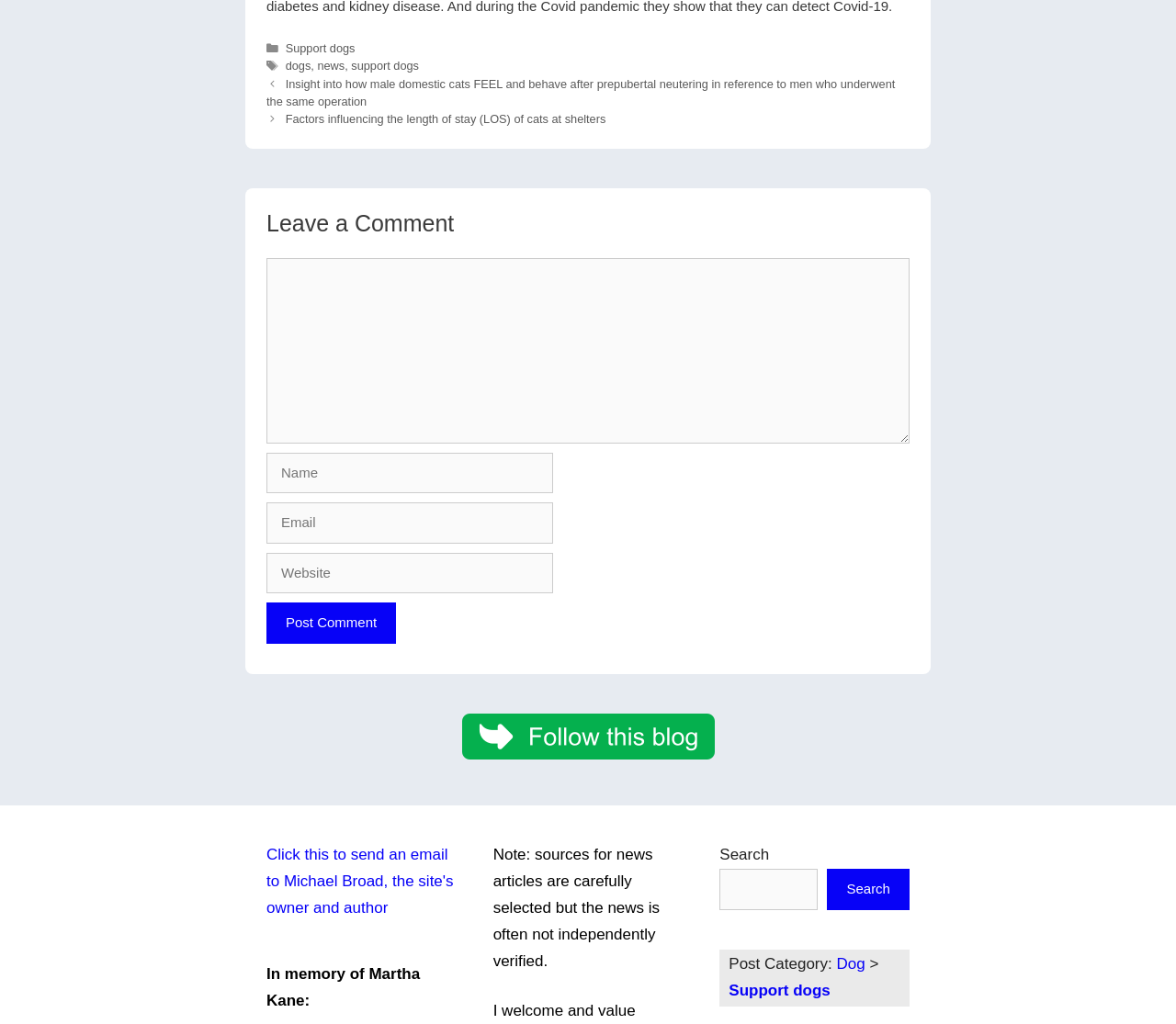Identify the coordinates of the bounding box for the element described below: "Accept All Cookies". Return the coordinates as four float numbers between 0 and 1: [left, top, right, bottom].

None